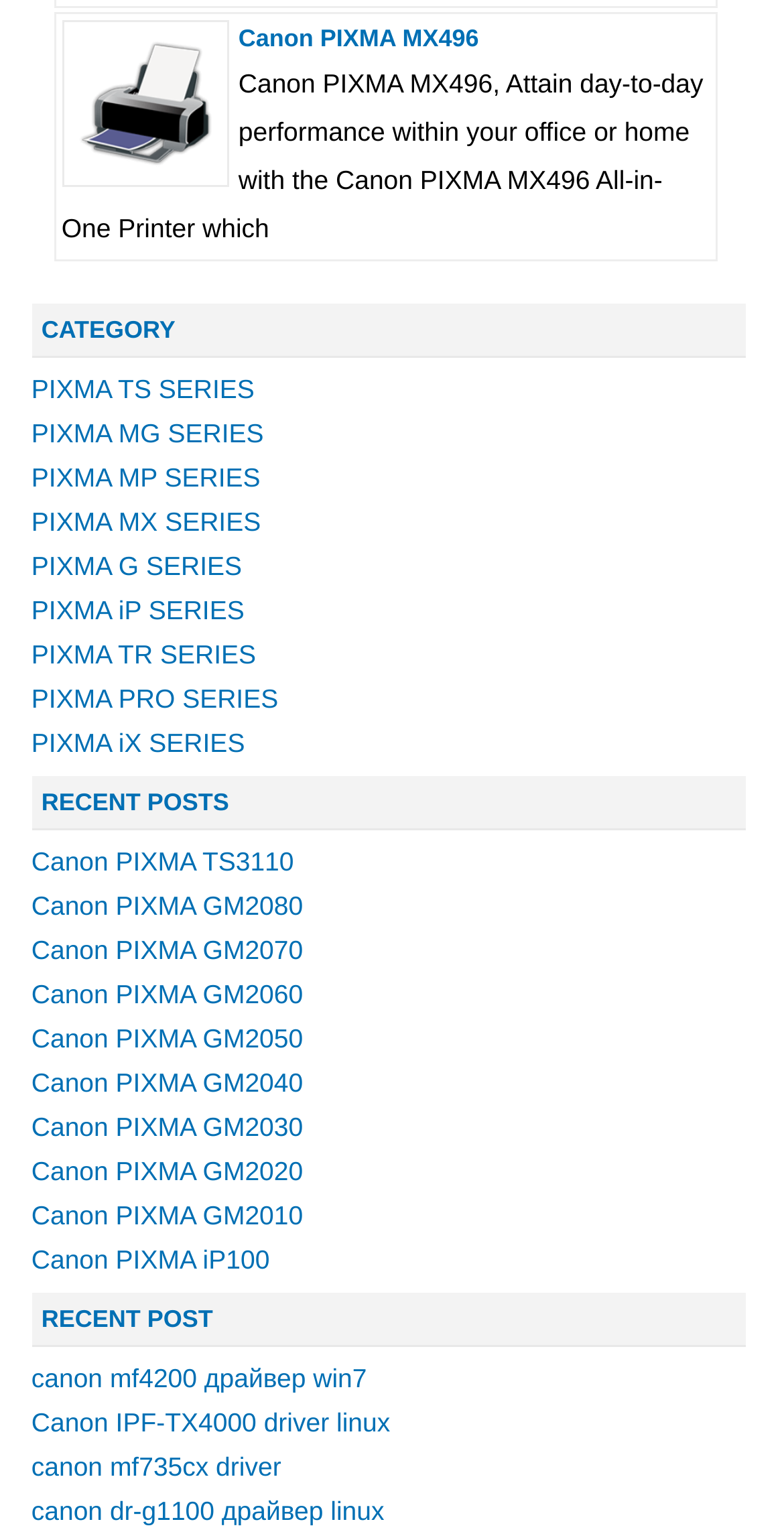Please identify the bounding box coordinates of the element's region that needs to be clicked to fulfill the following instruction: "explore hosting options". The bounding box coordinates should consist of four float numbers between 0 and 1, i.e., [left, top, right, bottom].

None